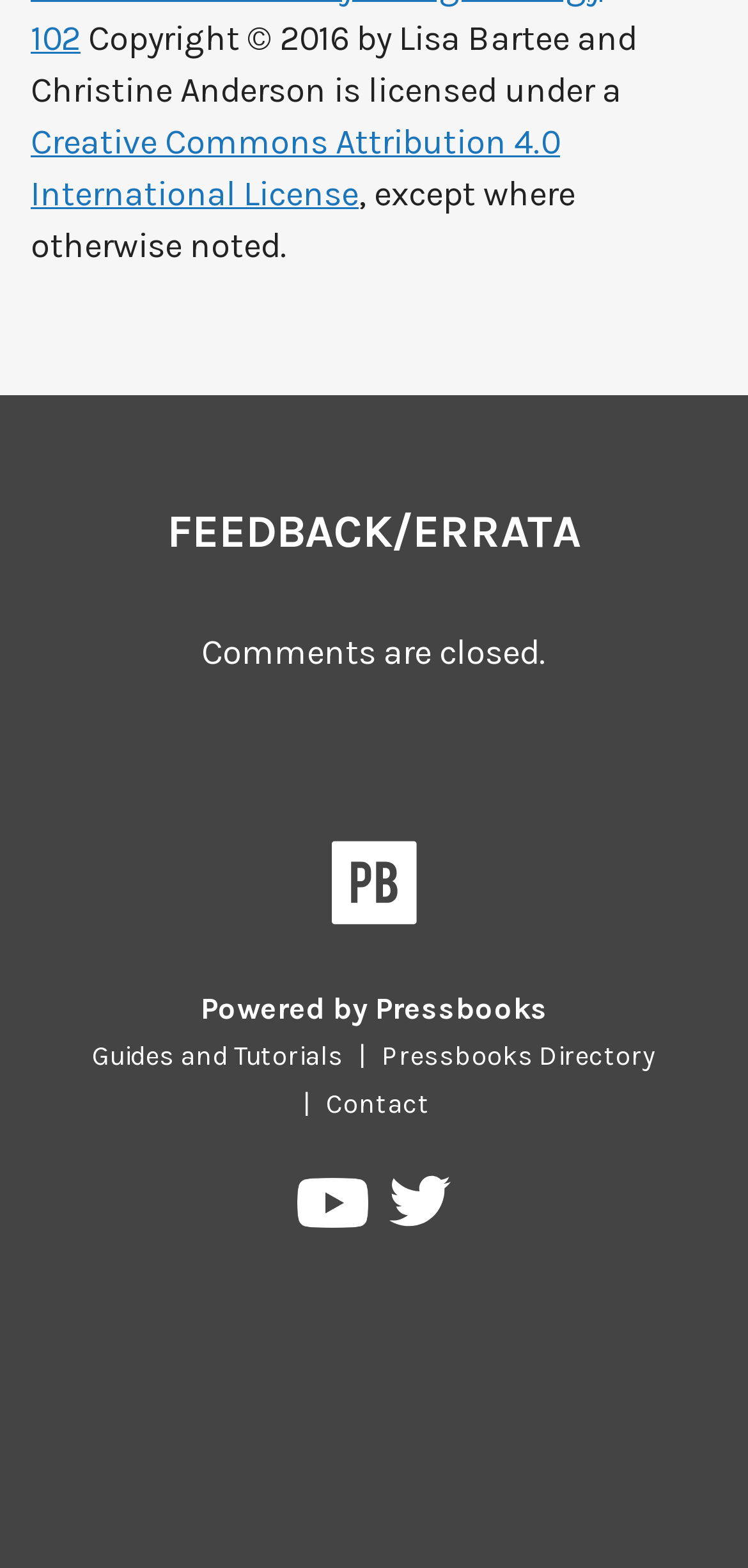Locate the bounding box of the user interface element based on this description: "parent_node: Powered by Pressbooks title="Pressbooks"".

[0.442, 0.536, 0.558, 0.6]